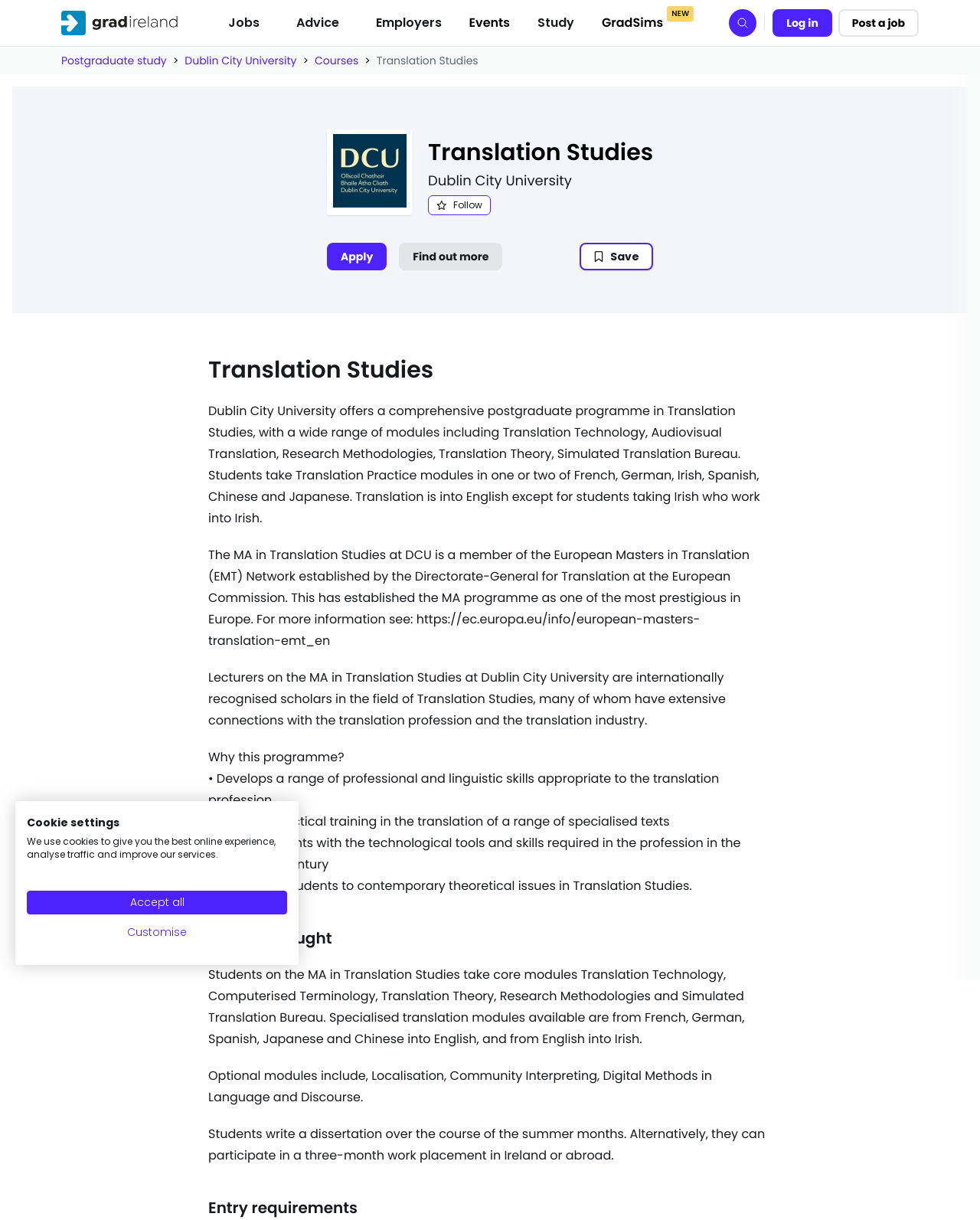Locate the bounding box coordinates of the area where you should click to accomplish the instruction: "Click the 'Log in' link".

[0.788, 0.008, 0.849, 0.03]